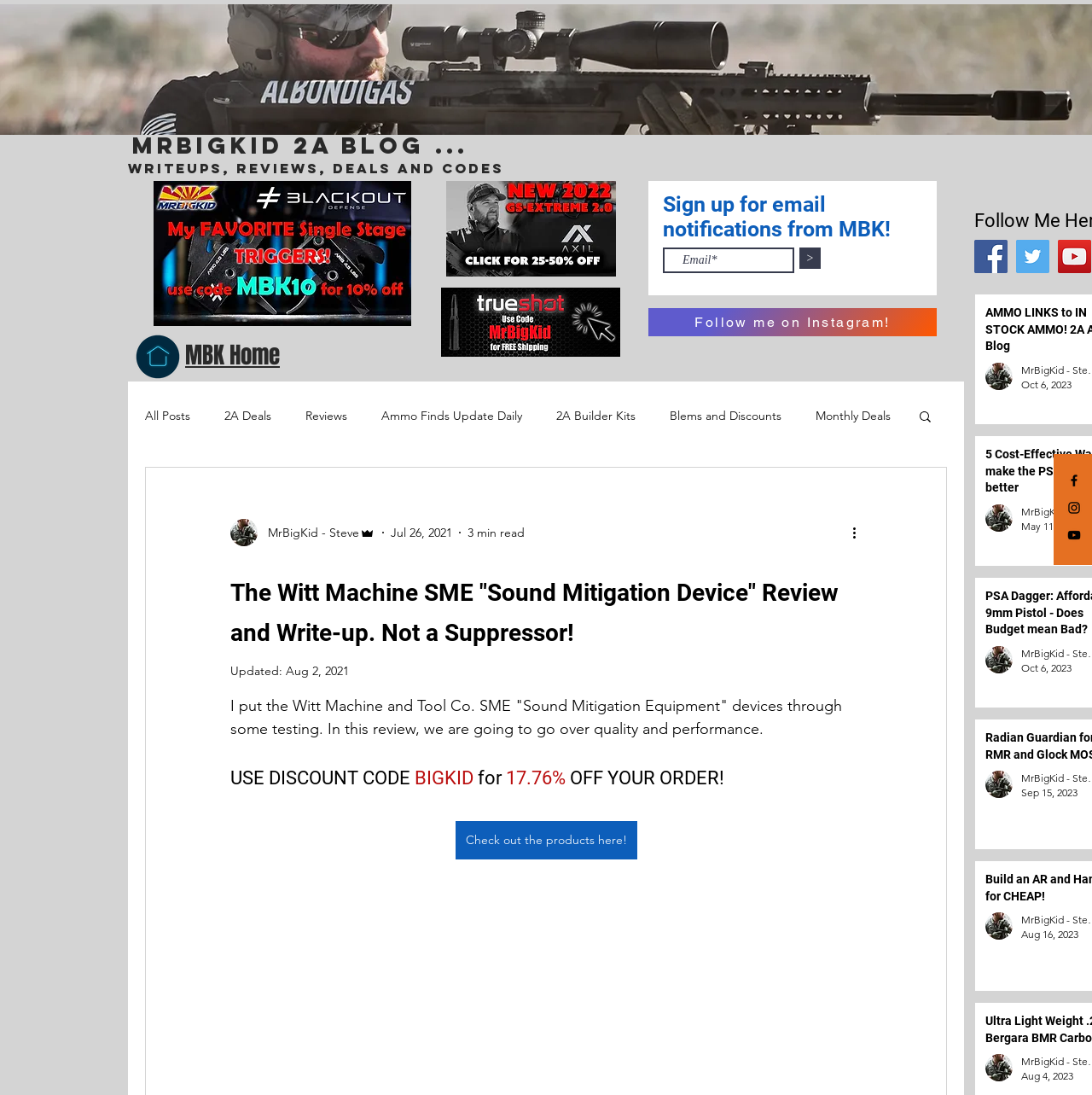What is the purpose of the 'Sign up for email notifications from MBK!' section?
Ensure your answer is thorough and detailed.

I inferred the purpose of the section by looking at the heading 'Sign up for email notifications from MBK!' and the presence of a textbox and a button, which suggests that users can input their email address and submit it to receive notifications.